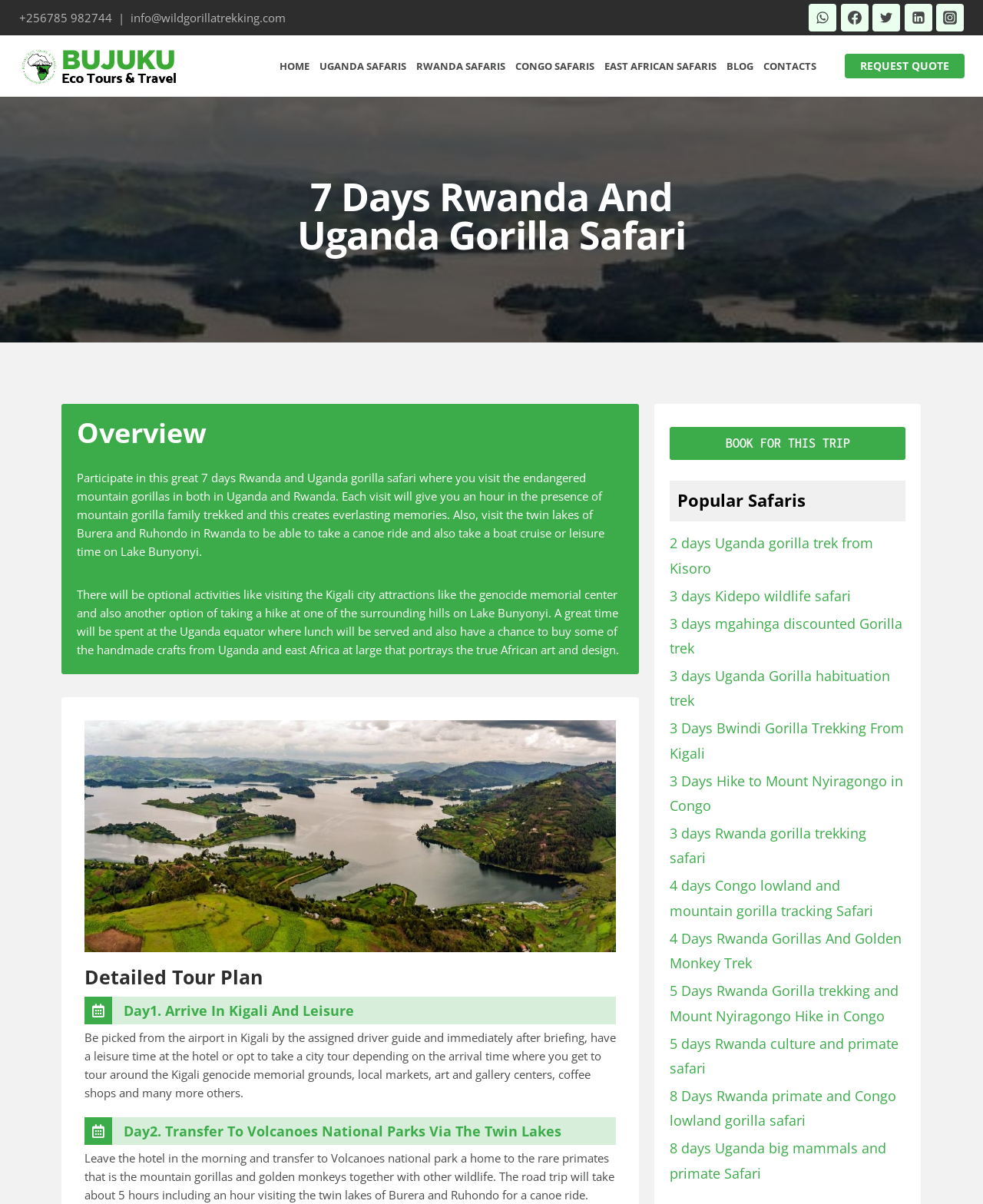Extract the text of the main heading from the webpage.

7 Days Rwanda And Uganda Gorilla Safari